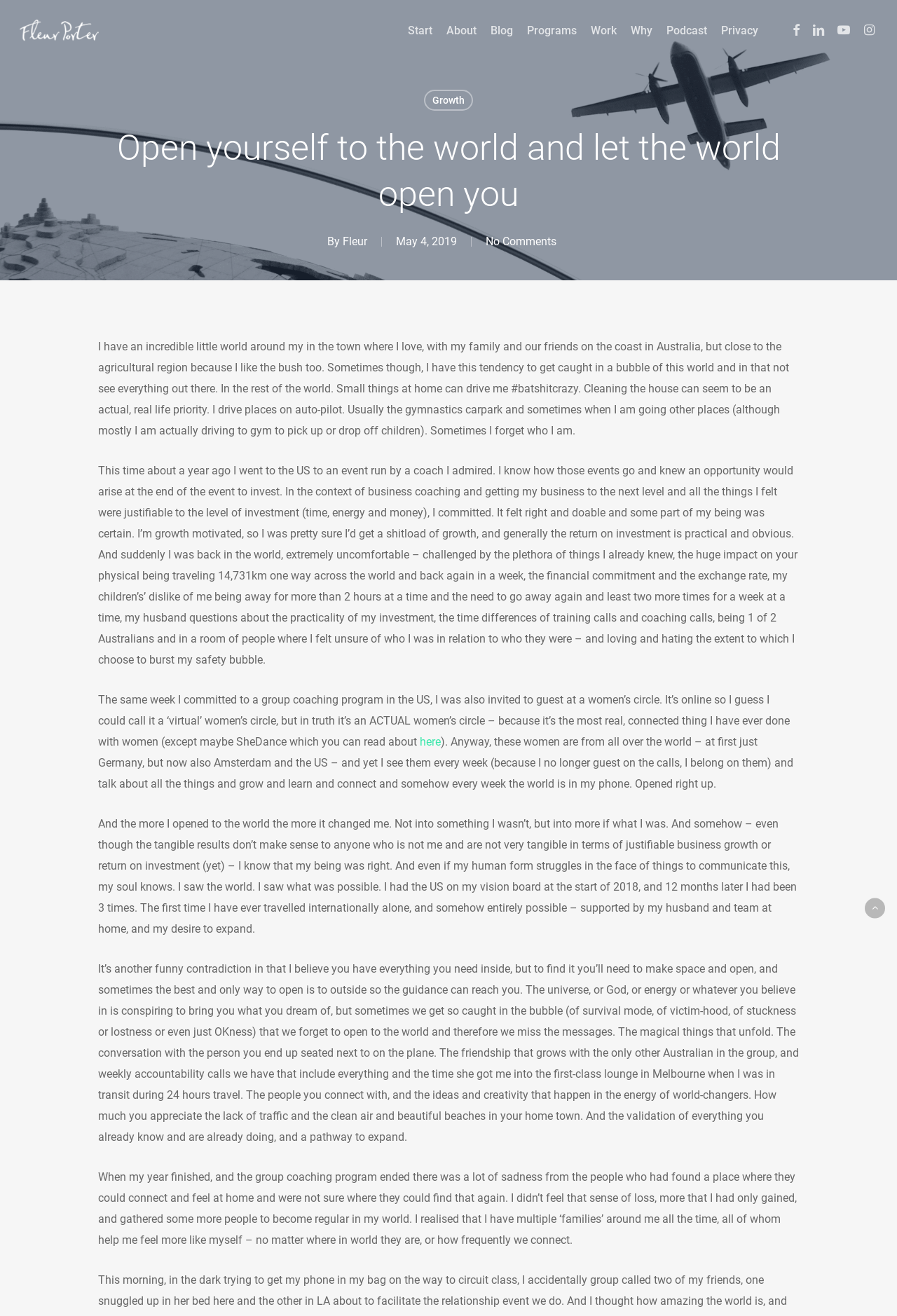What is the last sentence of the article?
Please provide a single word or phrase as your answer based on the image.

I realised that I have multiple ‘families’ around me all the time, all of whom help me feel more like myself – no matter where in world they are, or how frequently we connect.